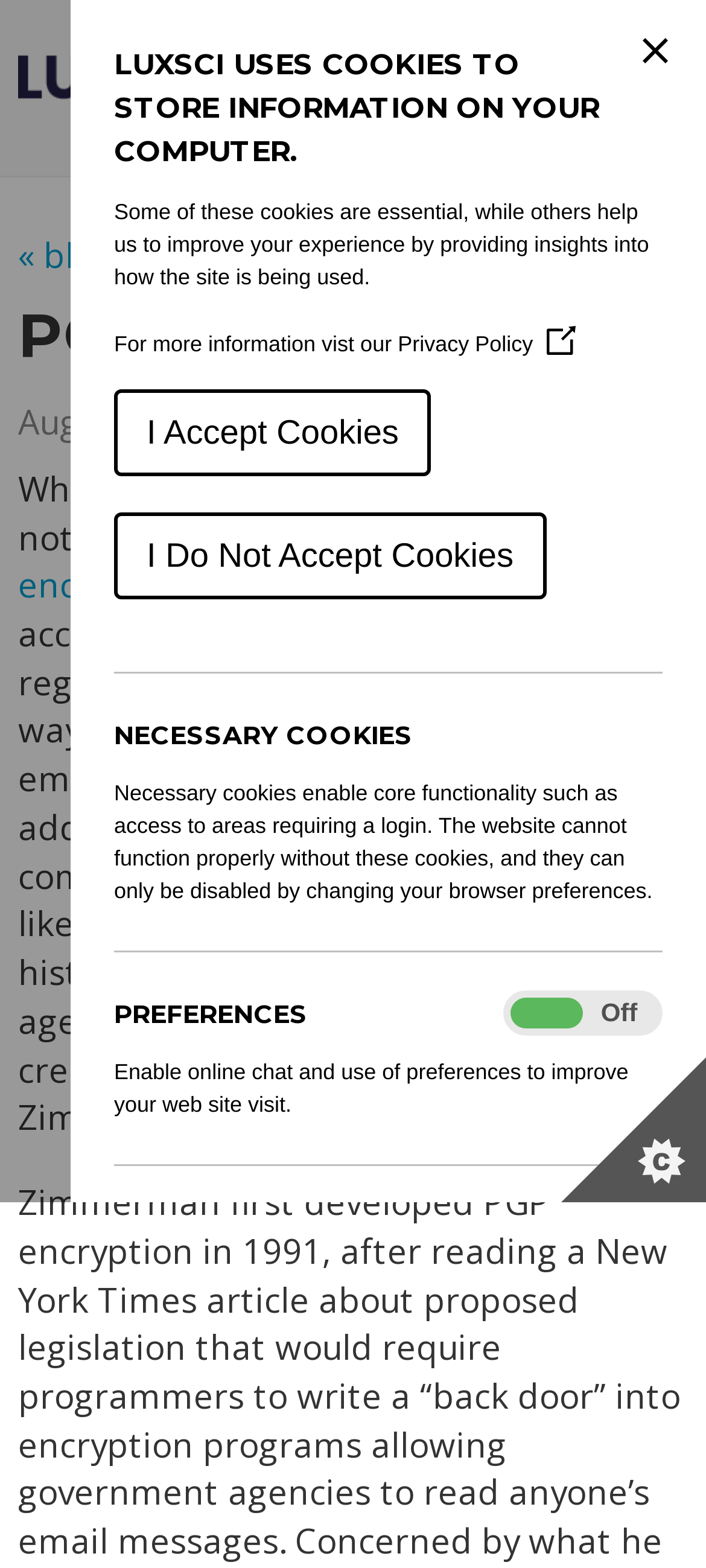Summarize the webpage with a detailed and informative caption.

The webpage is about PGP encryption, with a focus on its history and significance. At the top of the page, there is a dialog box informing users about the use of cookies on the website, with options to accept or decline cookies. Below this dialog box, there is a button to set cookie preferences.

On the top left of the page, there is a logo of LuxSci, which is a link to the website's homepage. Next to the logo, there is a hamburger menu icon. Below the logo, there is a link to the blog index.

The main content of the page starts with a heading "PGP ENCRYPTION" followed by a date "August 6th, 2009". To the right of the heading, there is an image of the PGP encryption logo. The main text of the page discusses the importance and history of PGP encryption, mentioning its use in digitally signing, encrypting, and decrypting emailed documents.

Throughout the page, there are several UI elements, including buttons, links, headings, and static text. There are two checkboxes for preferences and analytics, and a link to the privacy policy. The overall layout of the page is organized, with clear headings and concise text.